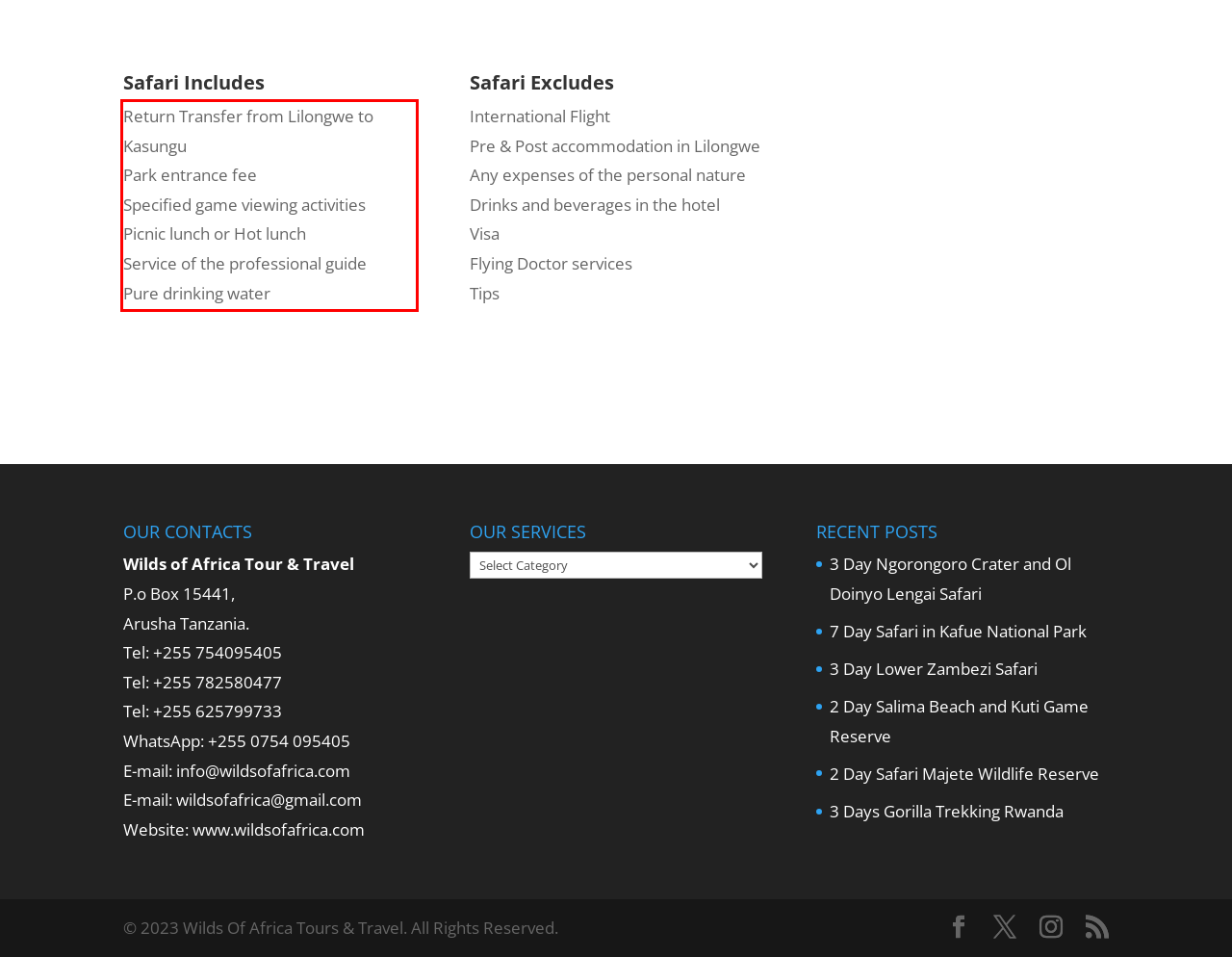Please look at the screenshot provided and find the red bounding box. Extract the text content contained within this bounding box.

Return Transfer from Lilongwe to Kasungu Park entrance fee Specified game viewing activities Picnic lunch or Hot lunch Service of the professional guide Pure drinking water